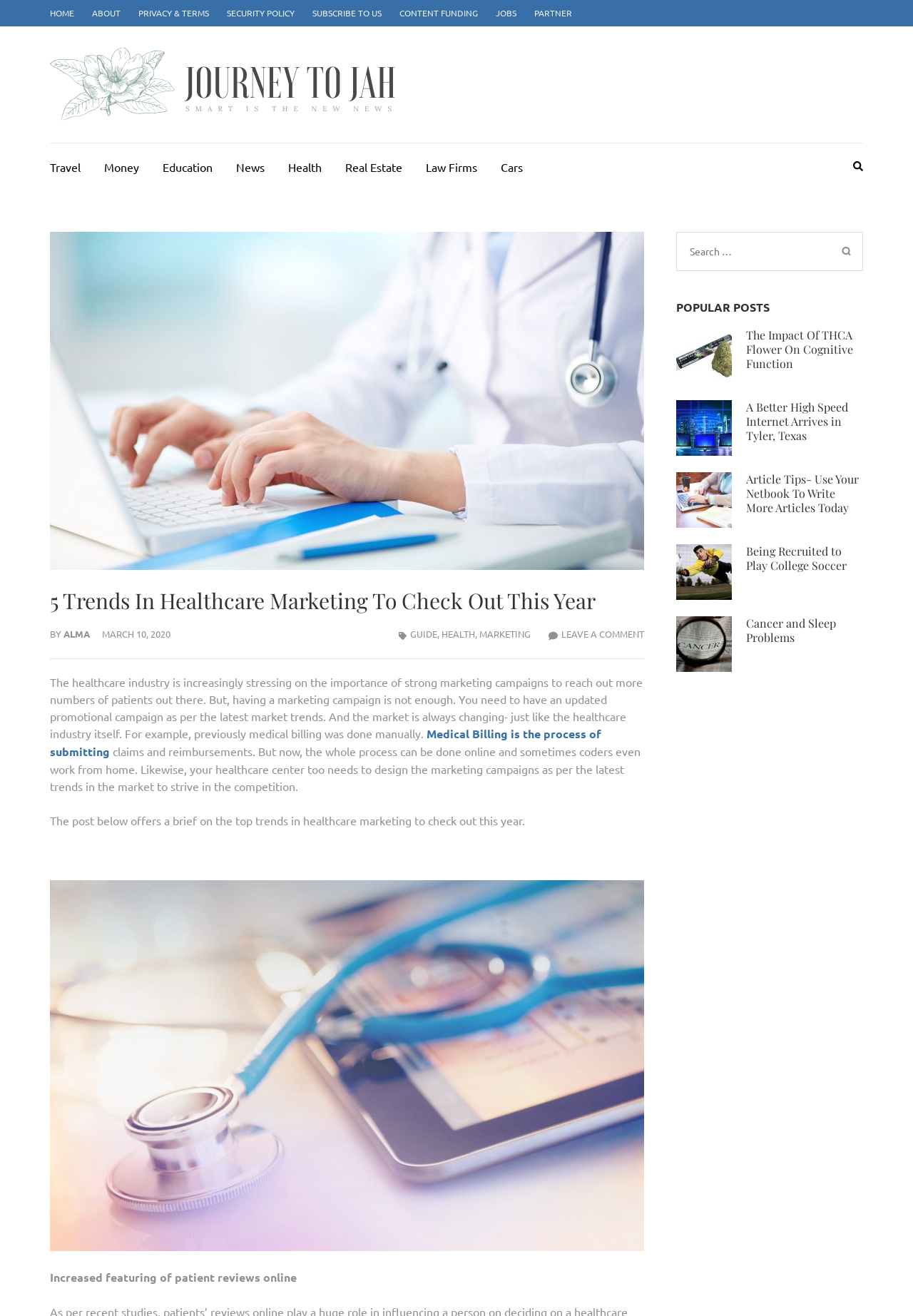What is the author of the article?
Look at the image and construct a detailed response to the question.

The author of the article can be found by looking at the byline or the author credits. In this case, the author is 'ALMA' which is mentioned below the article title.